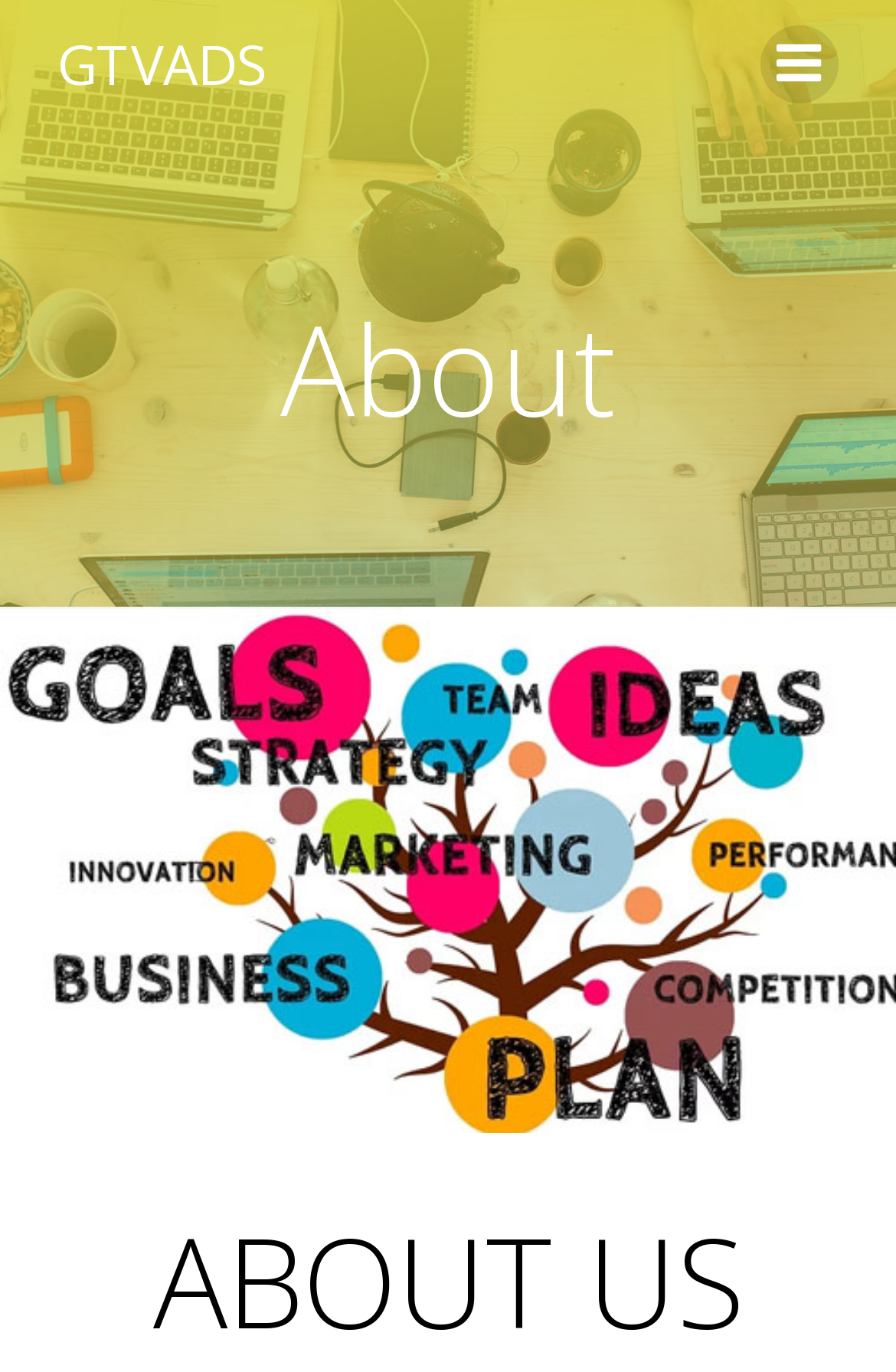Show the bounding box coordinates for the HTML element described as: "title="Menu"".

[0.849, 0.018, 0.936, 0.075]